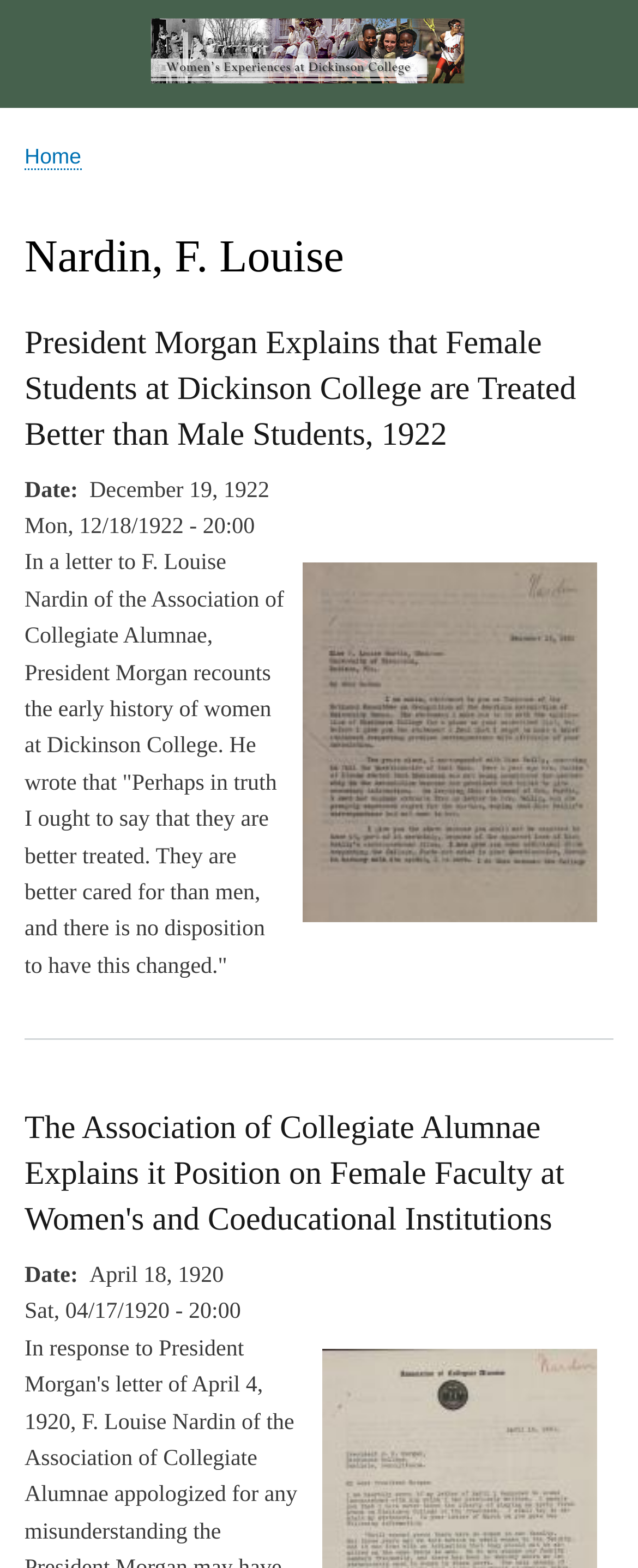What is the name of the president mentioned in the article?
Based on the image, answer the question with as much detail as possible.

The answer can be found in the article section where it says 'President Morgan Explains that Female Students at Dickinson College are Treated Better than Male Students, 1922'. This is a clear indication that the president being referred to is President Morgan.